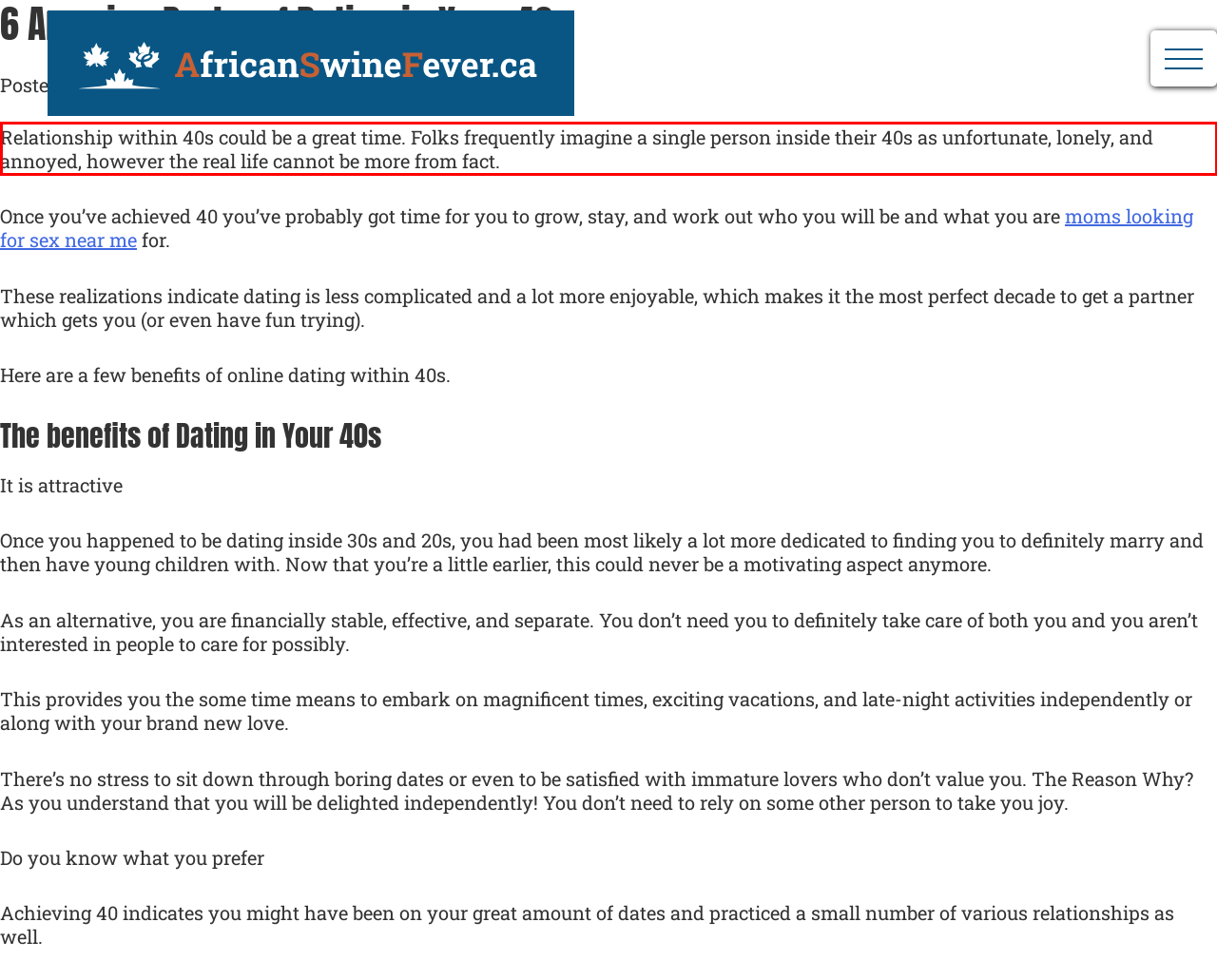Analyze the red bounding box in the provided webpage screenshot and generate the text content contained within.

Relationship within 40s could be a great time. Folks frequently imagine a single person inside their 40s as unfortunate, lonely, and annoyed, however the real life cannot be more from fact.